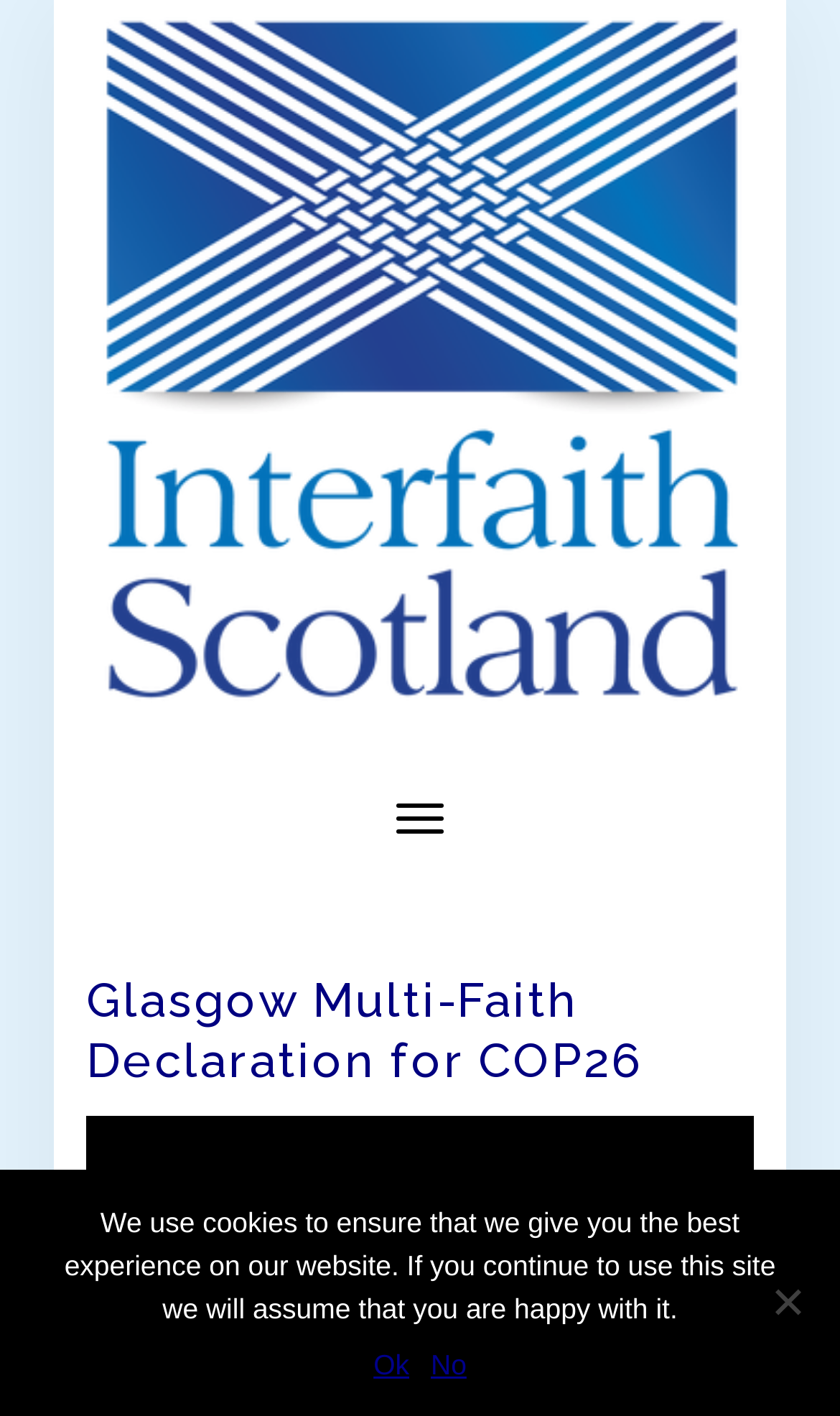Please find the top heading of the webpage and generate its text.

Glasgow Multi-Faith Declaration for COP26